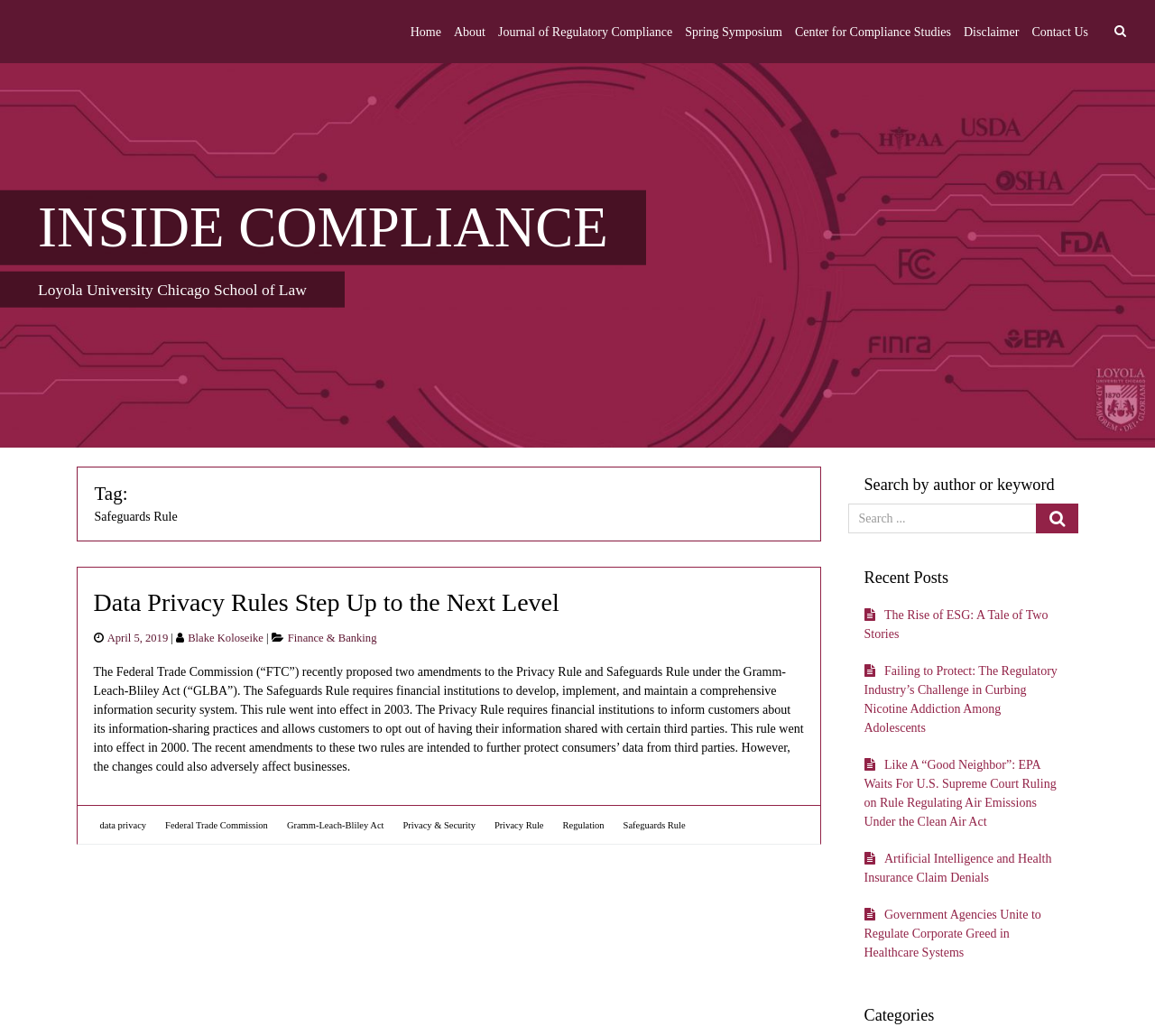Who is the author of the first article?
Answer the question with a detailed and thorough explanation.

I looked at the article section and found the author's name 'Blake Koloseike' listed below the title 'Data Privacy Rules Step Up to the Next Level'.